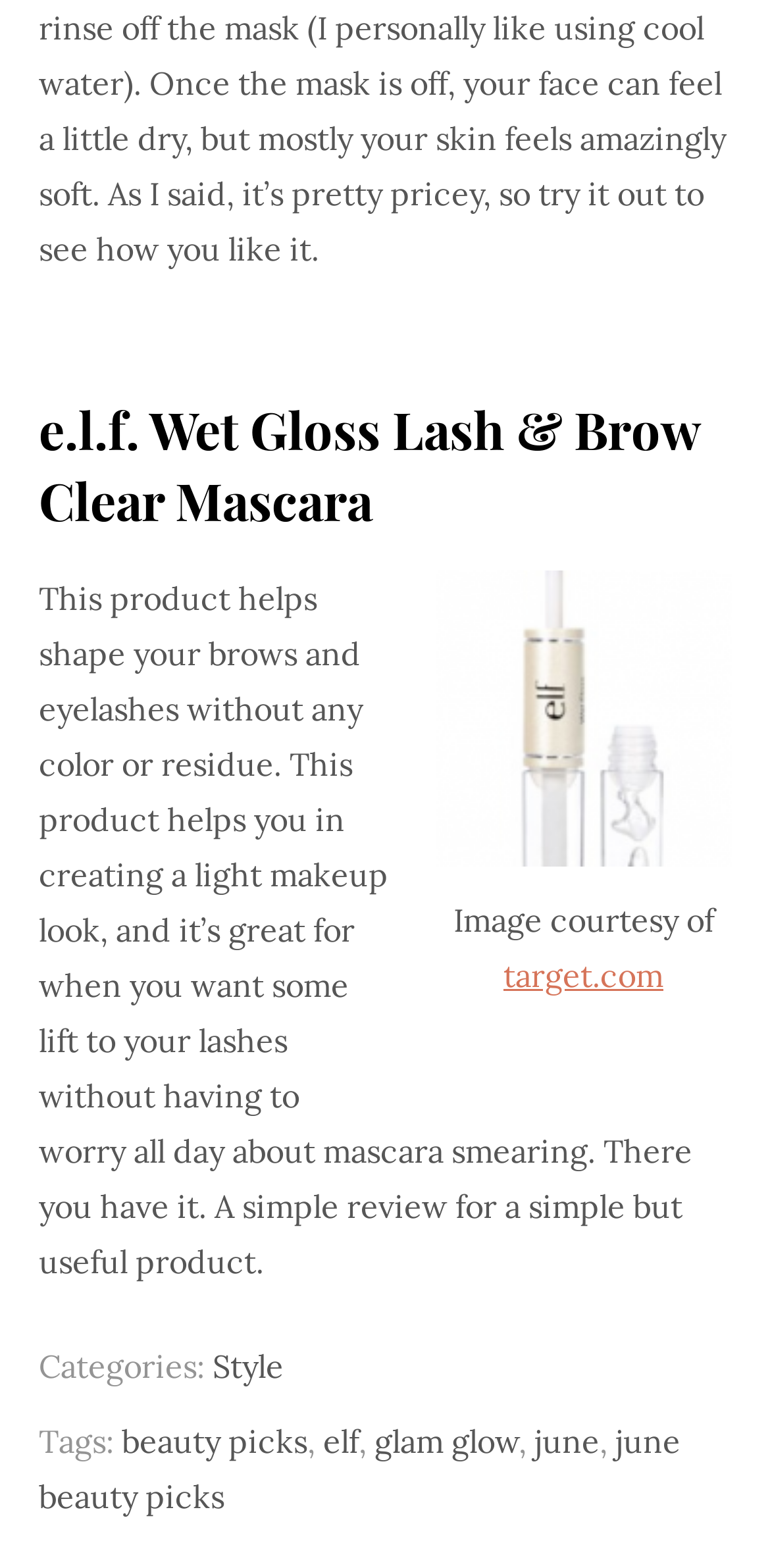What is the category of this product?
Give a one-word or short phrase answer based on the image.

Style